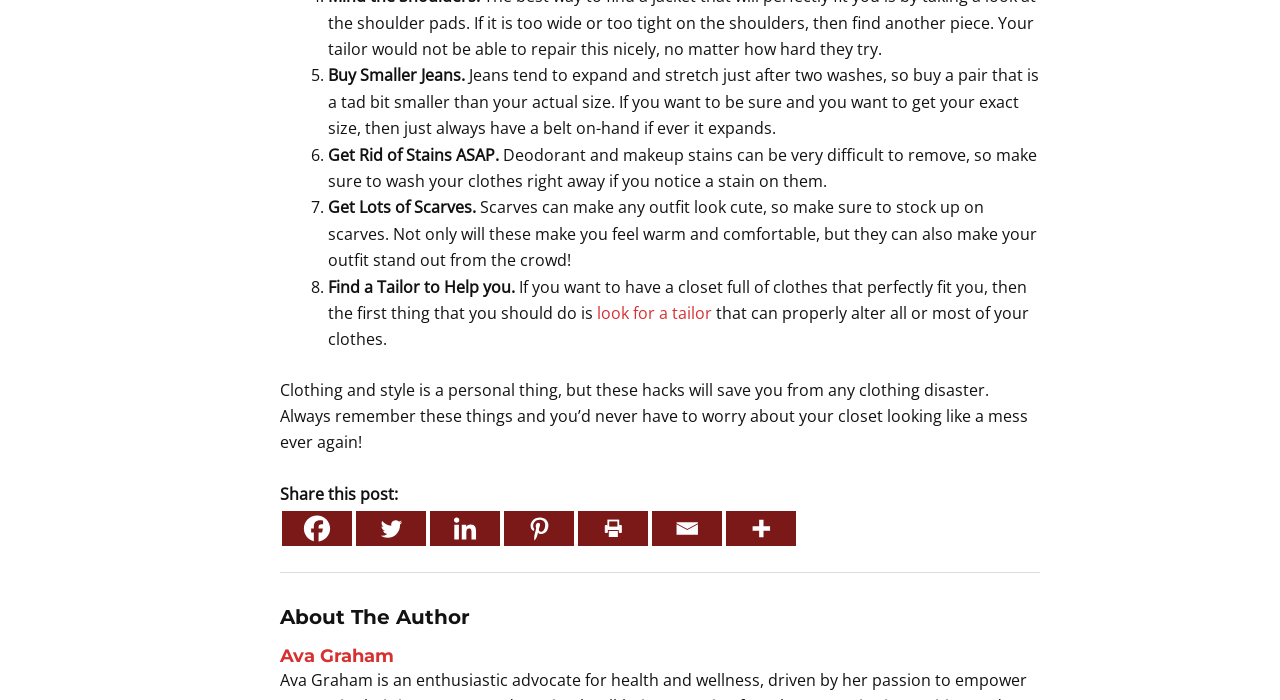Locate the bounding box coordinates of the area you need to click to fulfill this instruction: 'Check out more sharing options'. The coordinates must be in the form of four float numbers ranging from 0 to 1: [left, top, right, bottom].

[0.567, 0.73, 0.622, 0.78]